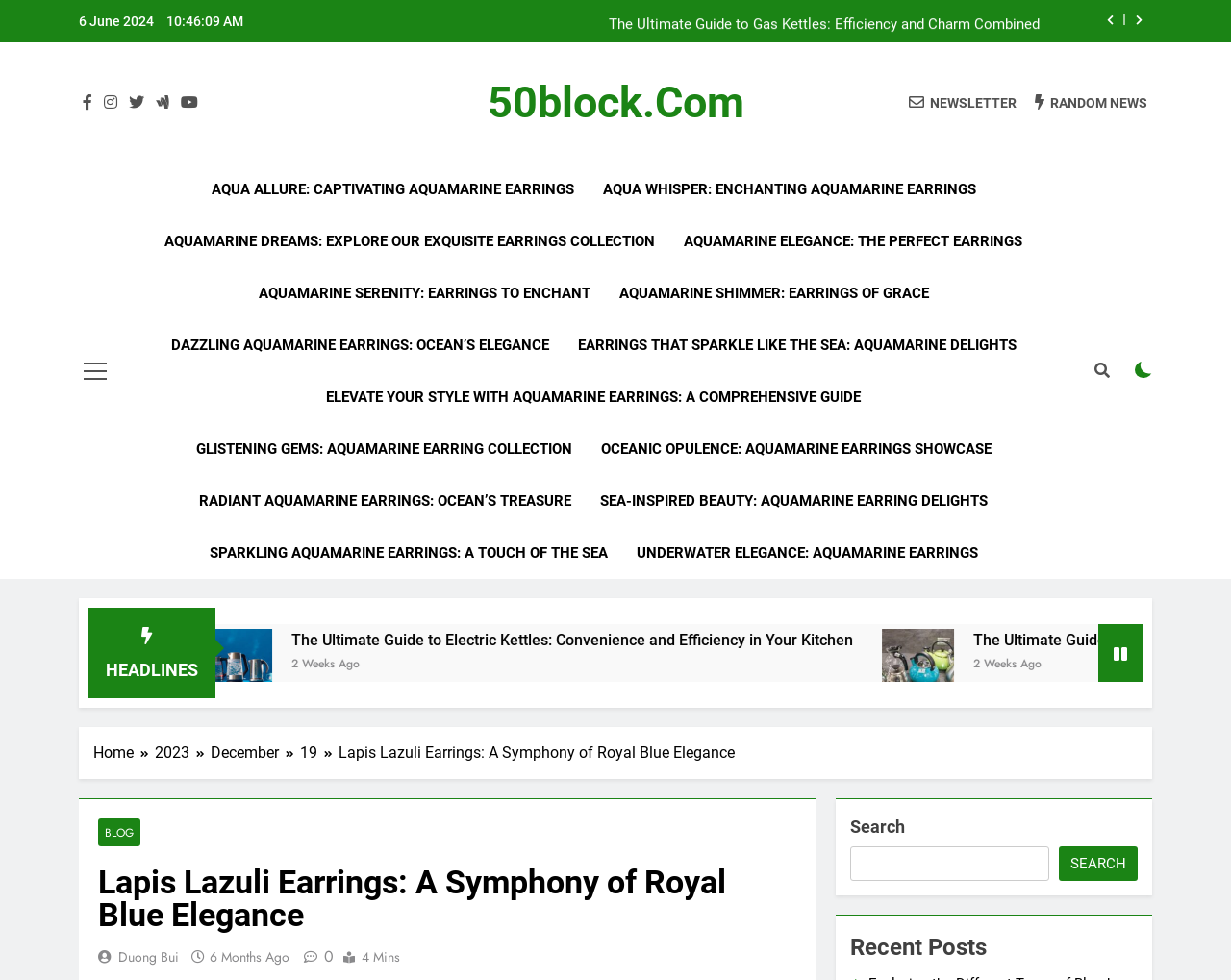Please determine the bounding box coordinates of the element to click in order to execute the following instruction: "Read the article about gas kettles". The coordinates should be four float numbers between 0 and 1, specified as [left, top, right, bottom].

[0.326, 0.013, 0.845, 0.03]